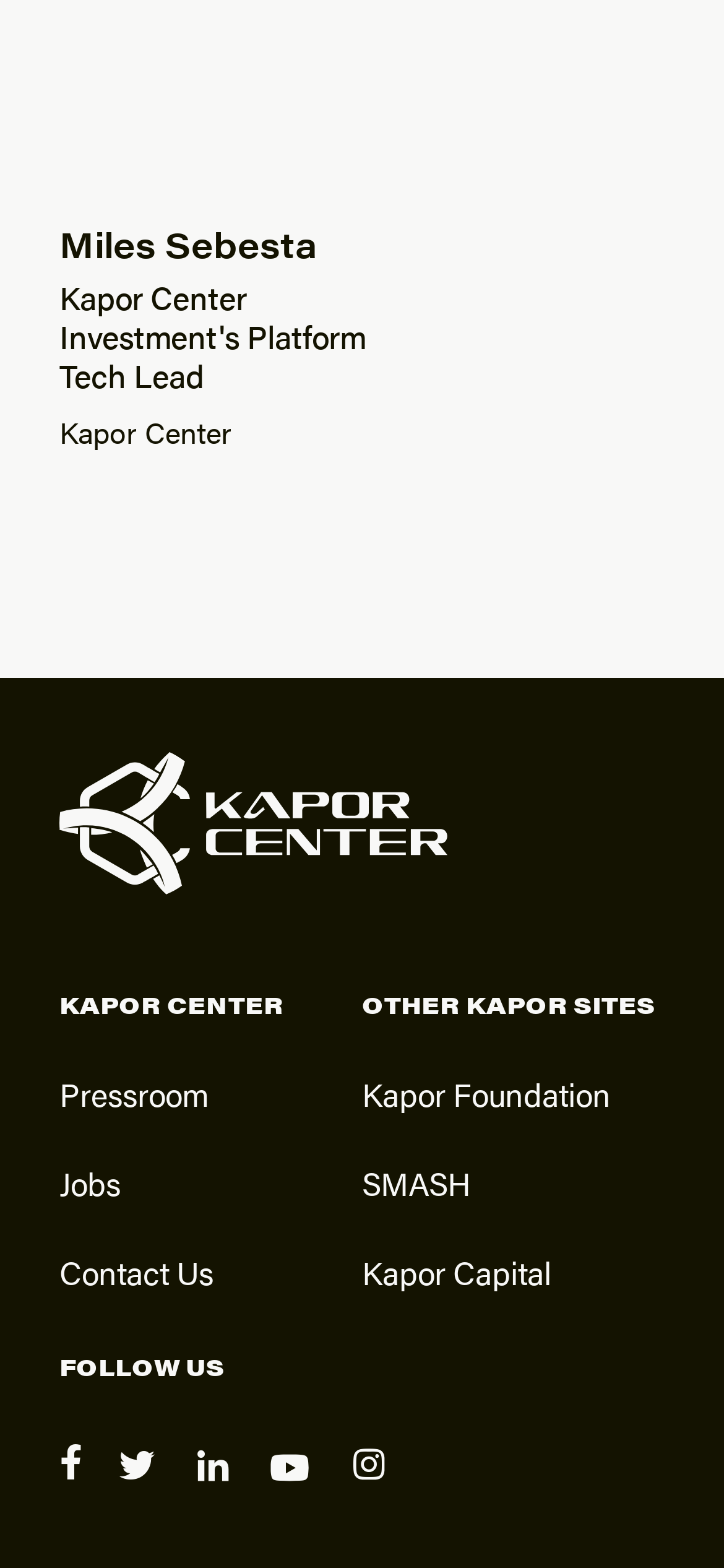How many social media links are there?
Give a detailed explanation using the information visible in the image.

Under the heading 'FOLLOW US', there are five links with social media icons, which suggests that there are five social media links.